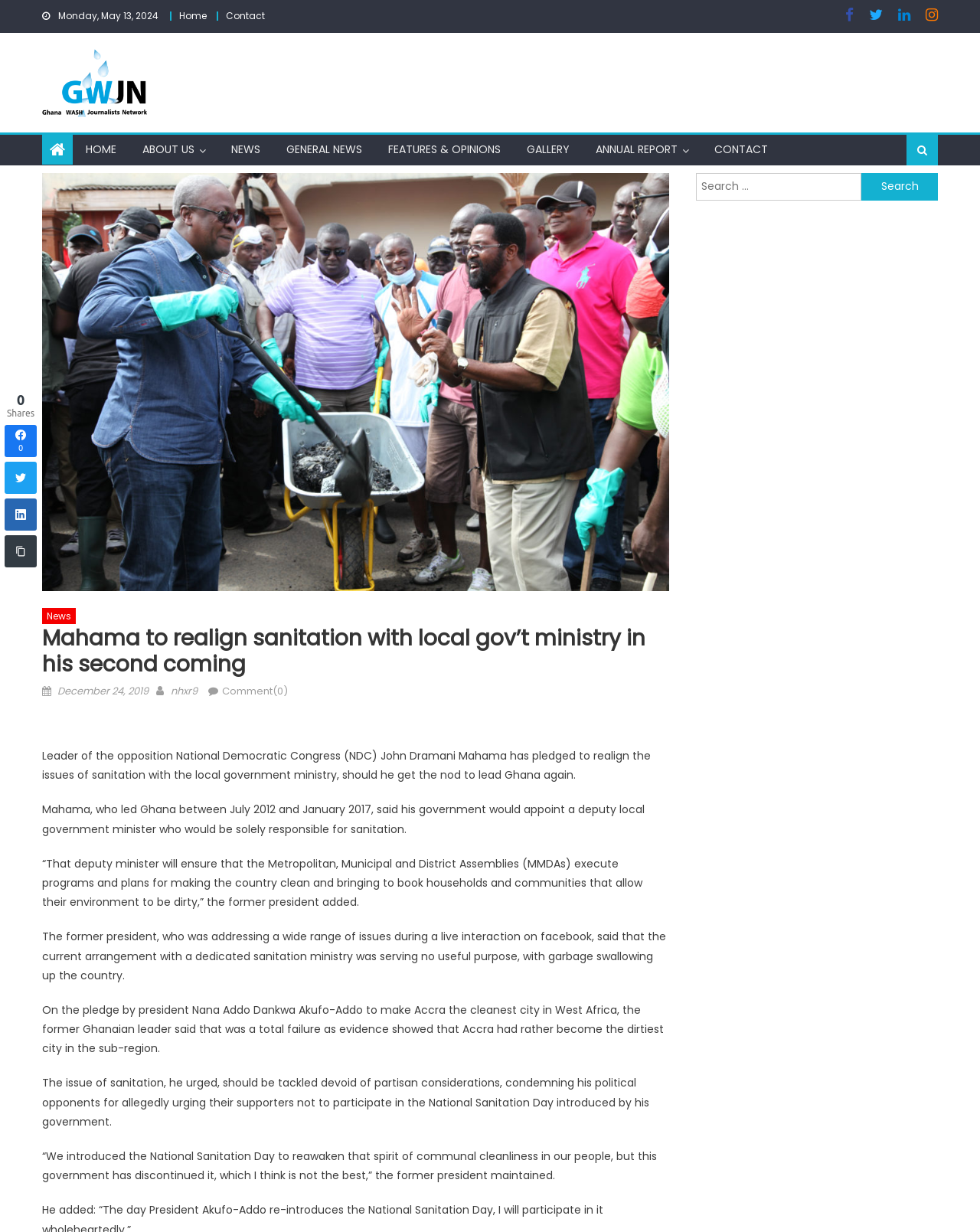Describe the webpage in detail, including text, images, and layout.

This webpage appears to be a news article from the Ghana Wash Journalists Network (GWJN). At the top of the page, there is a header section with links to "Home", "Contact", and the GWJN logo, which is an image. Below the header, there is a navigation menu with links to "HOME", "ABOUT US", "NEWS", "GENERAL NEWS", "FEATURES & OPINIONS", "GALLERY", "ANNUAL REPORT", and "CONTACT".

The main content of the page is an article titled "Mahama to realign sanitation with local gov’t ministry in his second coming". The article is dated December 24, 2019, and has a brief summary at the top. The main text of the article is divided into several paragraphs, which discuss the former president's plans to realign sanitation with the local government ministry.

To the right of the article, there is a sidebar with a search box and a section for sharing the article on social media platforms such as Facebook, Twitter, LinkedIn, and Instagram. Below the sidebar, there is a small section with a figure and a header that appears to be a separator.

At the very bottom of the page, there is a small section with a single line of text that reads "0 Shares".